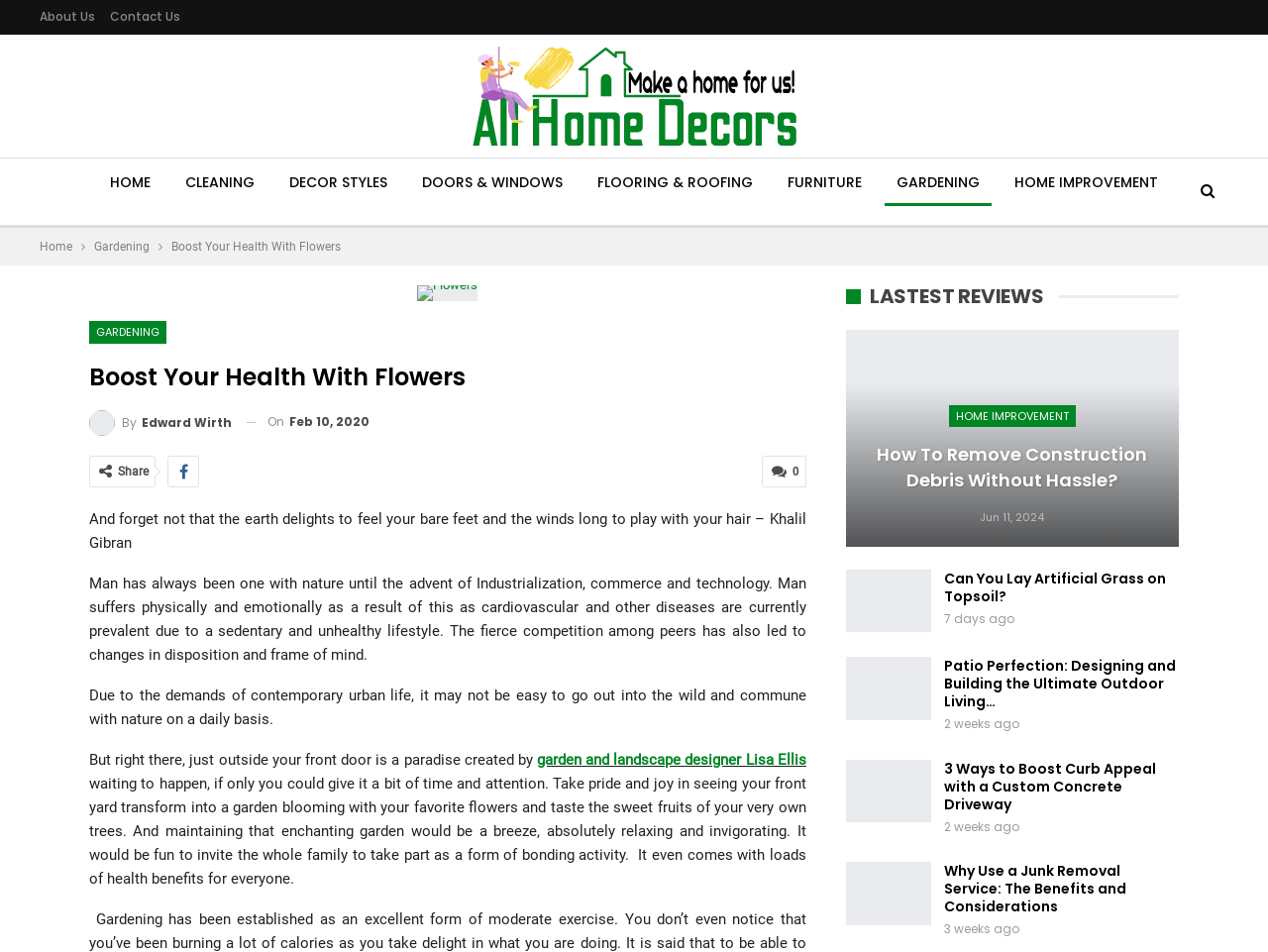Who is the author of the article 'Boost Your Health With Flowers'?
Please provide a single word or phrase in response based on the screenshot.

Edward Wirth